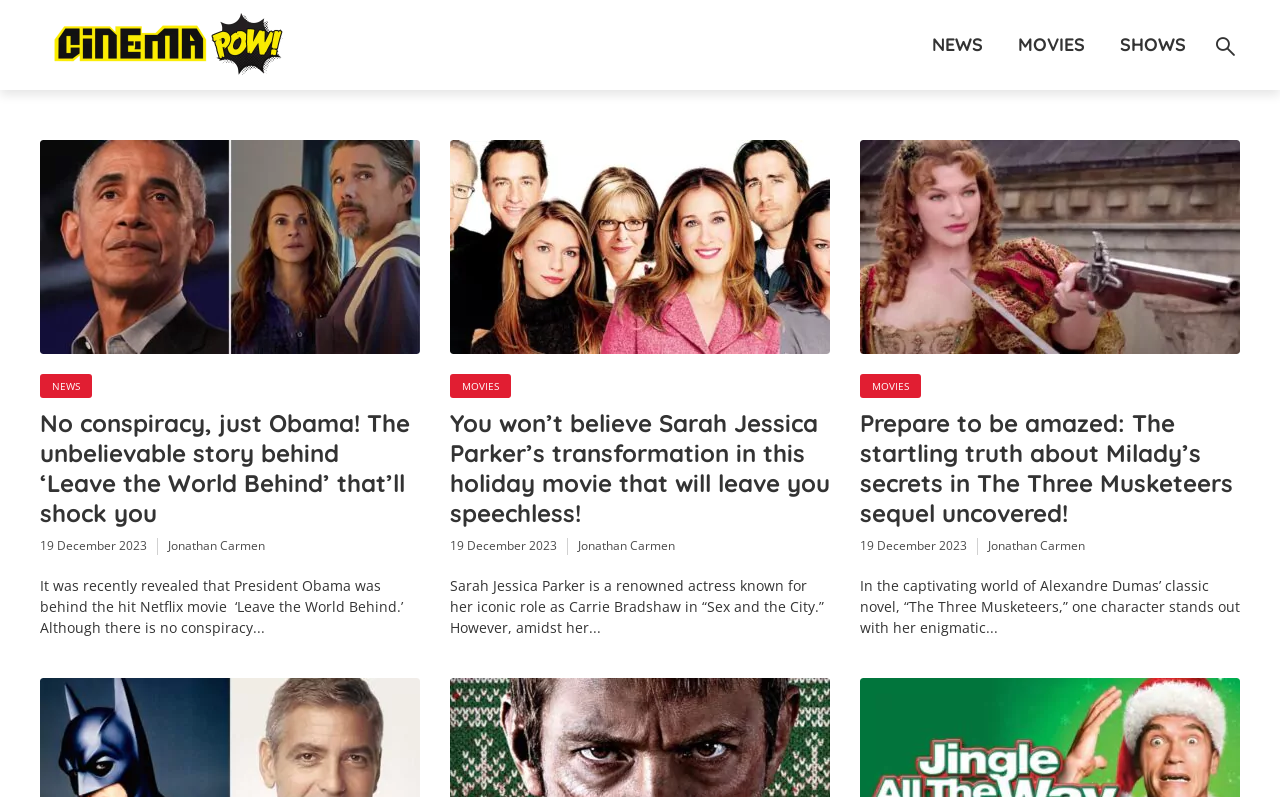Answer the following in one word or a short phrase: 
What is the title of the first article?

No conspiracy, just Obama!